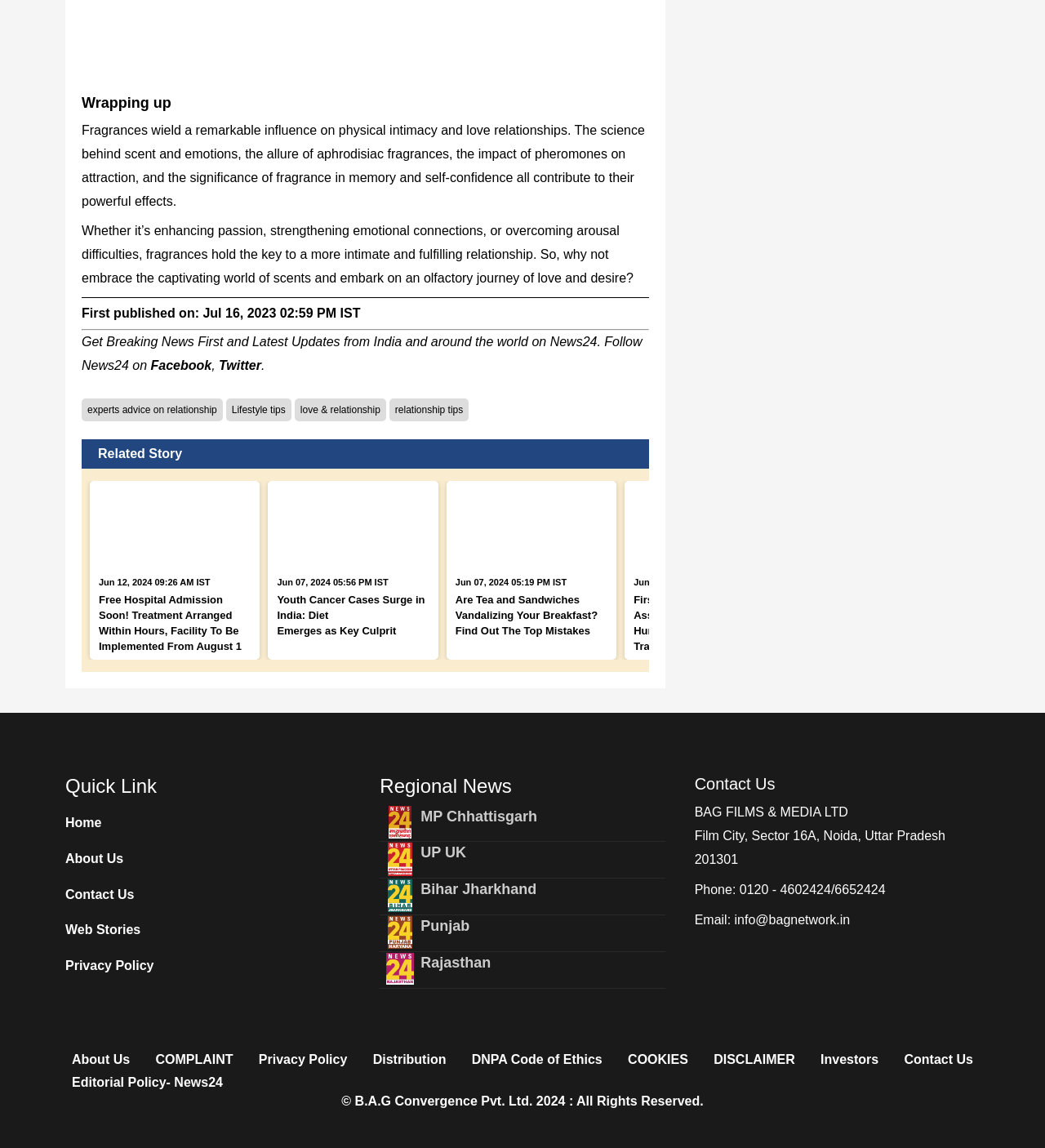Find the bounding box coordinates for the area you need to click to carry out the instruction: "Click on Facebook". The coordinates should be four float numbers between 0 and 1, indicated as [left, top, right, bottom].

[0.144, 0.312, 0.202, 0.324]